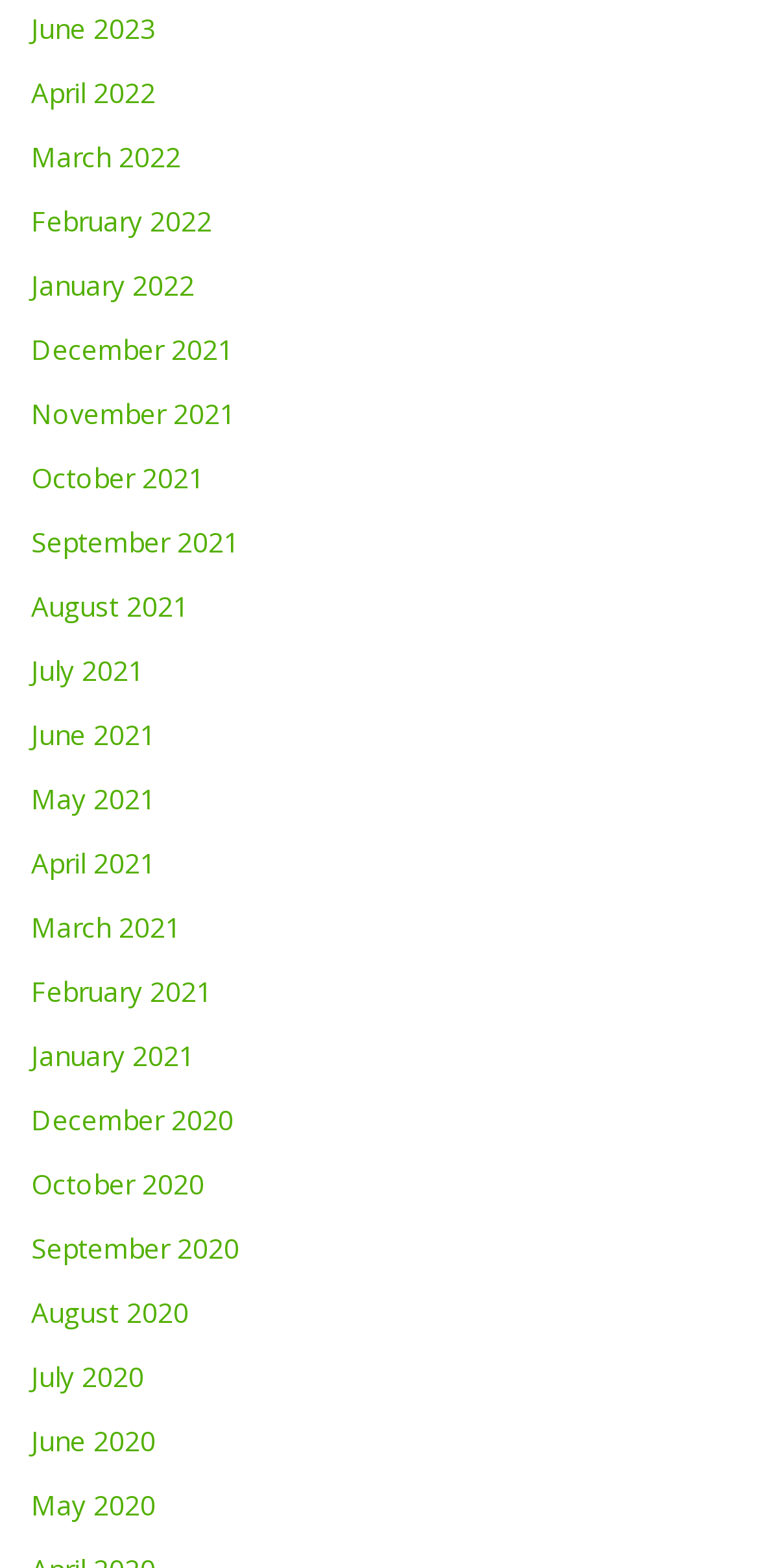Please specify the bounding box coordinates of the clickable section necessary to execute the following command: "view March 2021".

[0.041, 0.58, 0.238, 0.604]